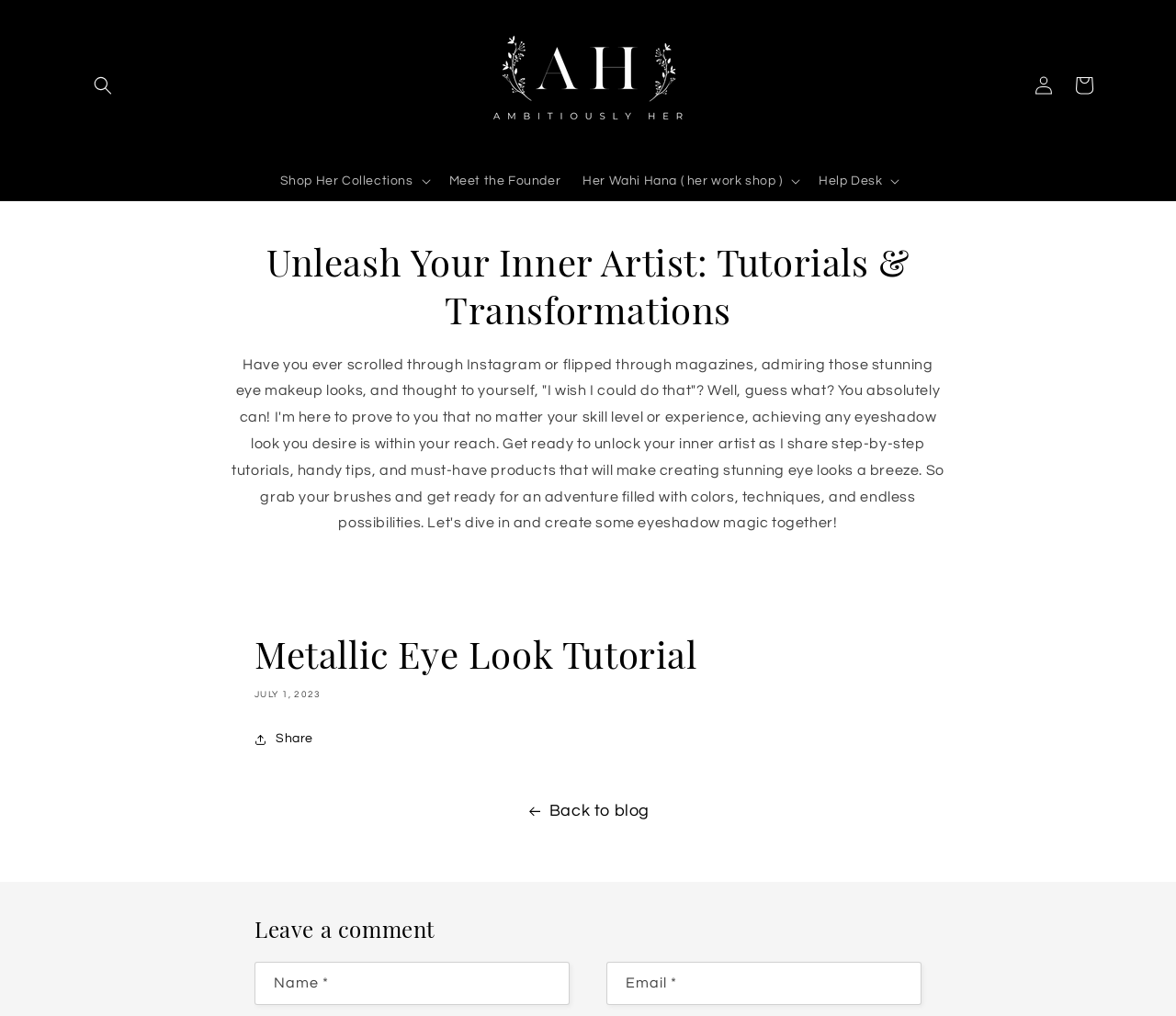Can you specify the bounding box coordinates for the region that should be clicked to fulfill this instruction: "Visit AmbitiouslyHer homepage".

[0.404, 0.018, 0.596, 0.149]